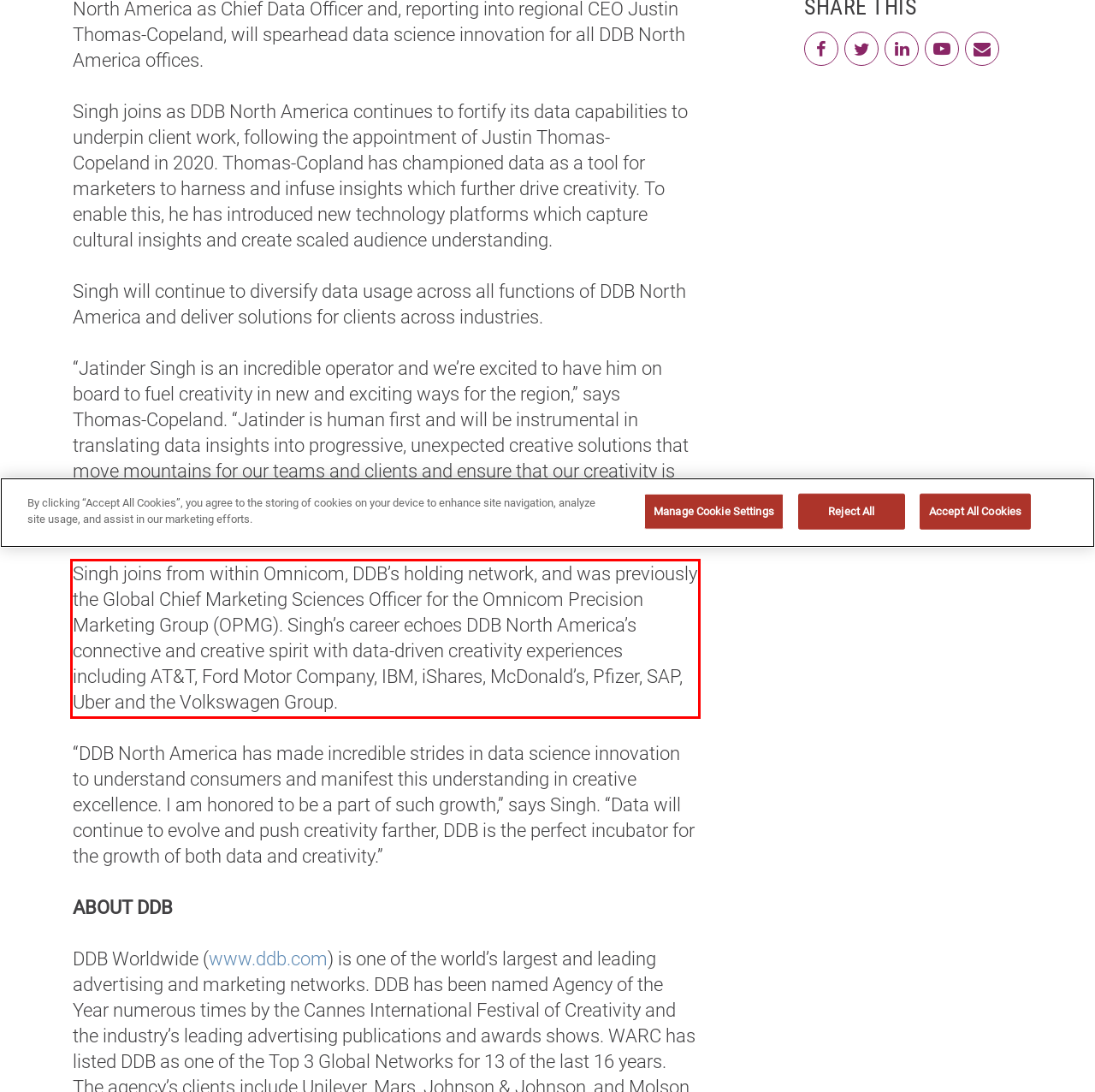You have a screenshot of a webpage where a UI element is enclosed in a red rectangle. Perform OCR to capture the text inside this red rectangle.

Singh joins from within Omnicom, DDB’s holding network, and was previously the Global Chief Marketing Sciences Officer for the Omnicom Precision Marketing Group (OPMG). Singh’s career echoes DDB North America’s connective and creative spirit with data-driven creativity experiences including AT&T, Ford Motor Company, IBM, iShares, McDonald’s, Pfizer, SAP, Uber and the Volkswagen Group.